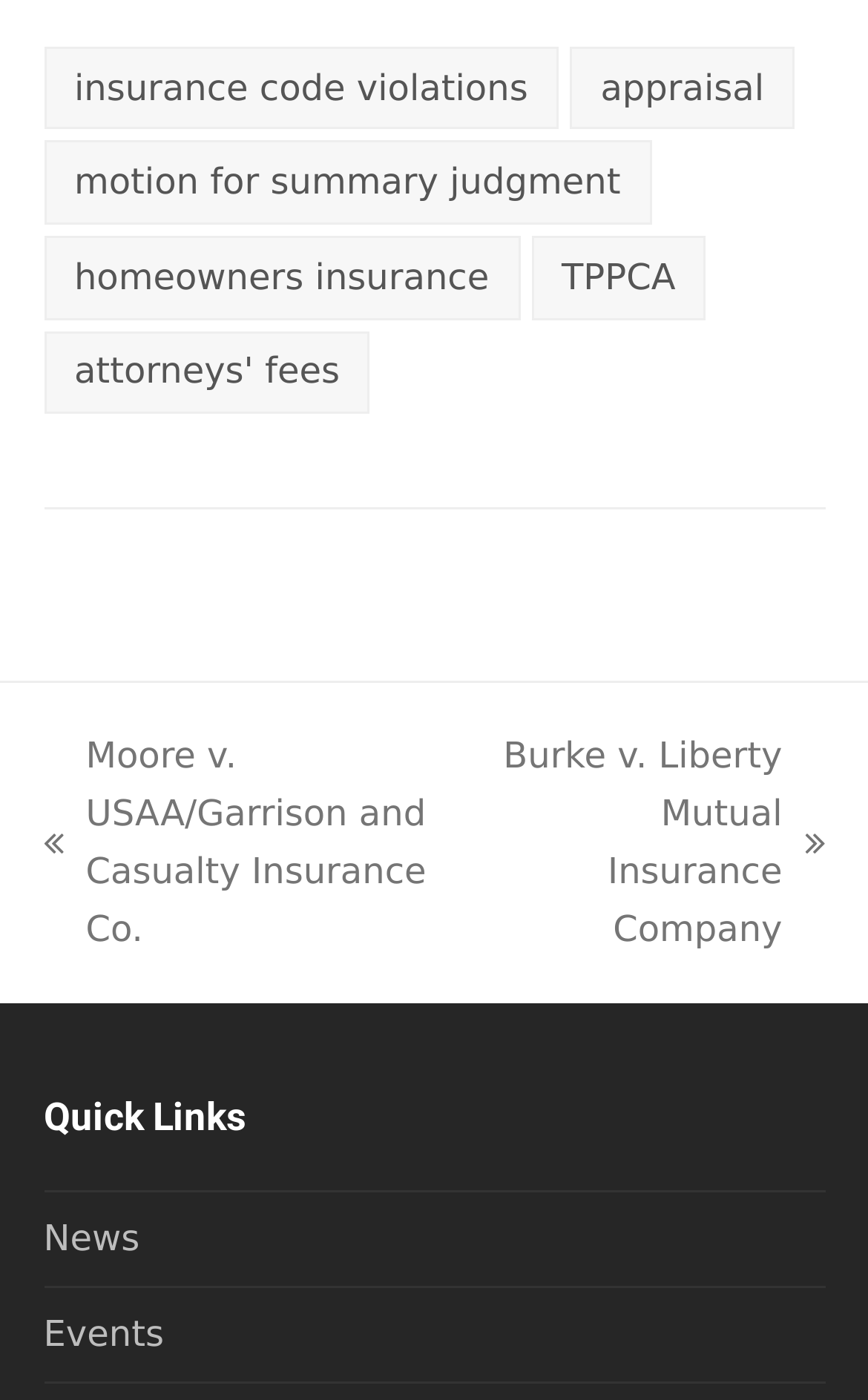Kindly provide the bounding box coordinates of the section you need to click on to fulfill the given instruction: "visit News".

[0.05, 0.869, 0.161, 0.899]